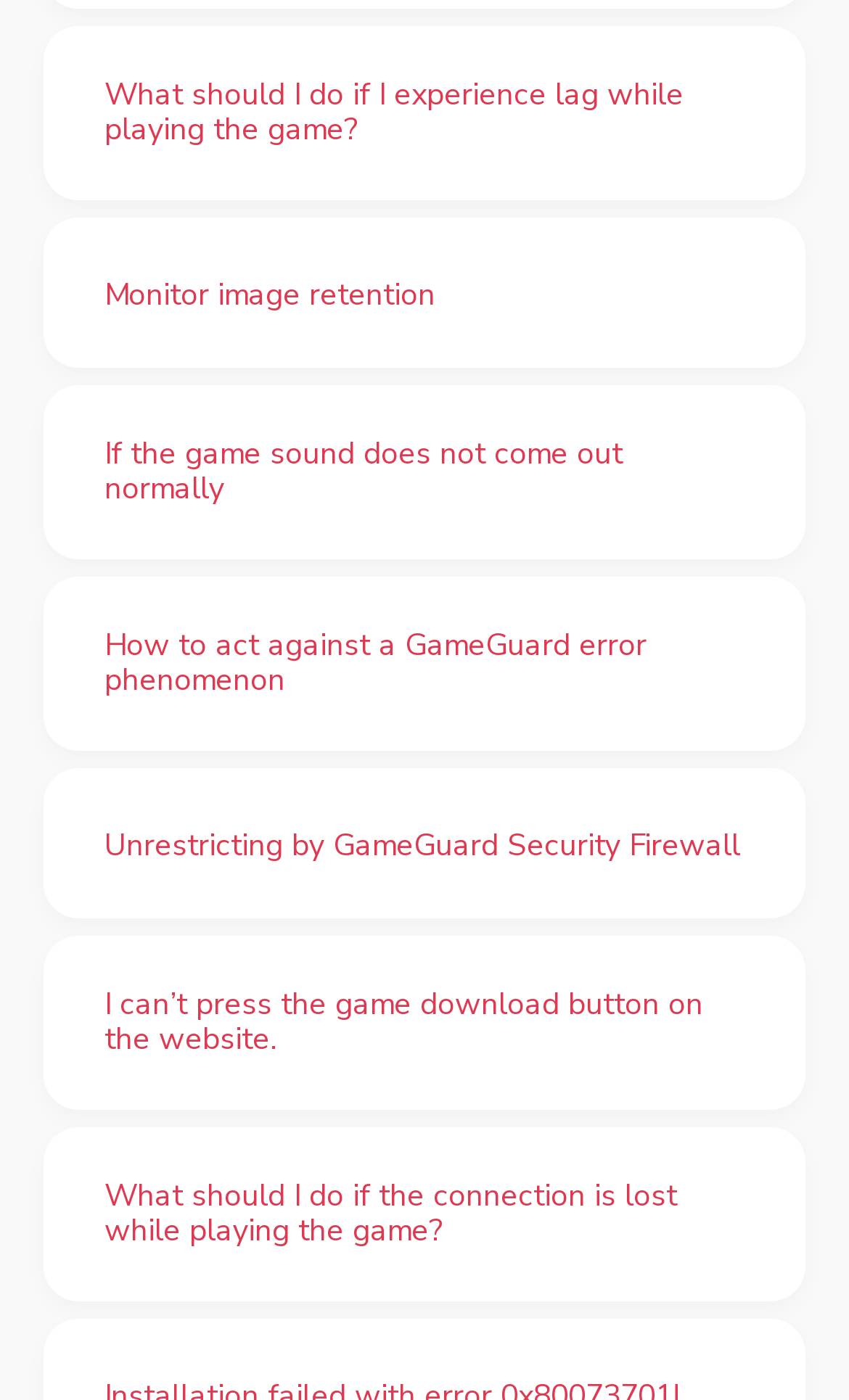What is the purpose of the 'Unrestricting by GameGuard Security Firewall' button?
Refer to the image and provide a detailed answer to the question.

The button 'Unrestricting by GameGuard Security Firewall' suggests that it provides a solution to unrestrict the GameGuard Security Firewall, which may be blocking the game or causing issues.